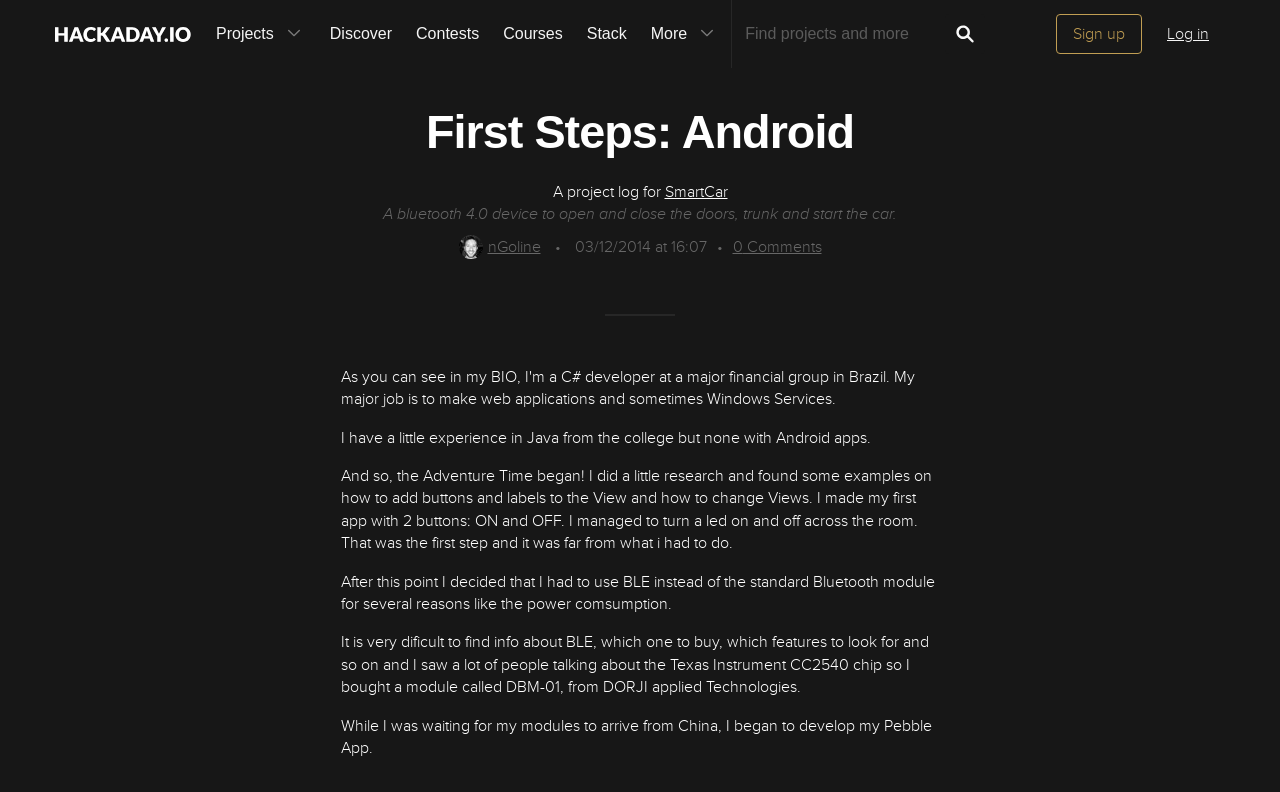What is the author's experience with Java?
Based on the image, give a concise answer in the form of a single word or short phrase.

Little experience